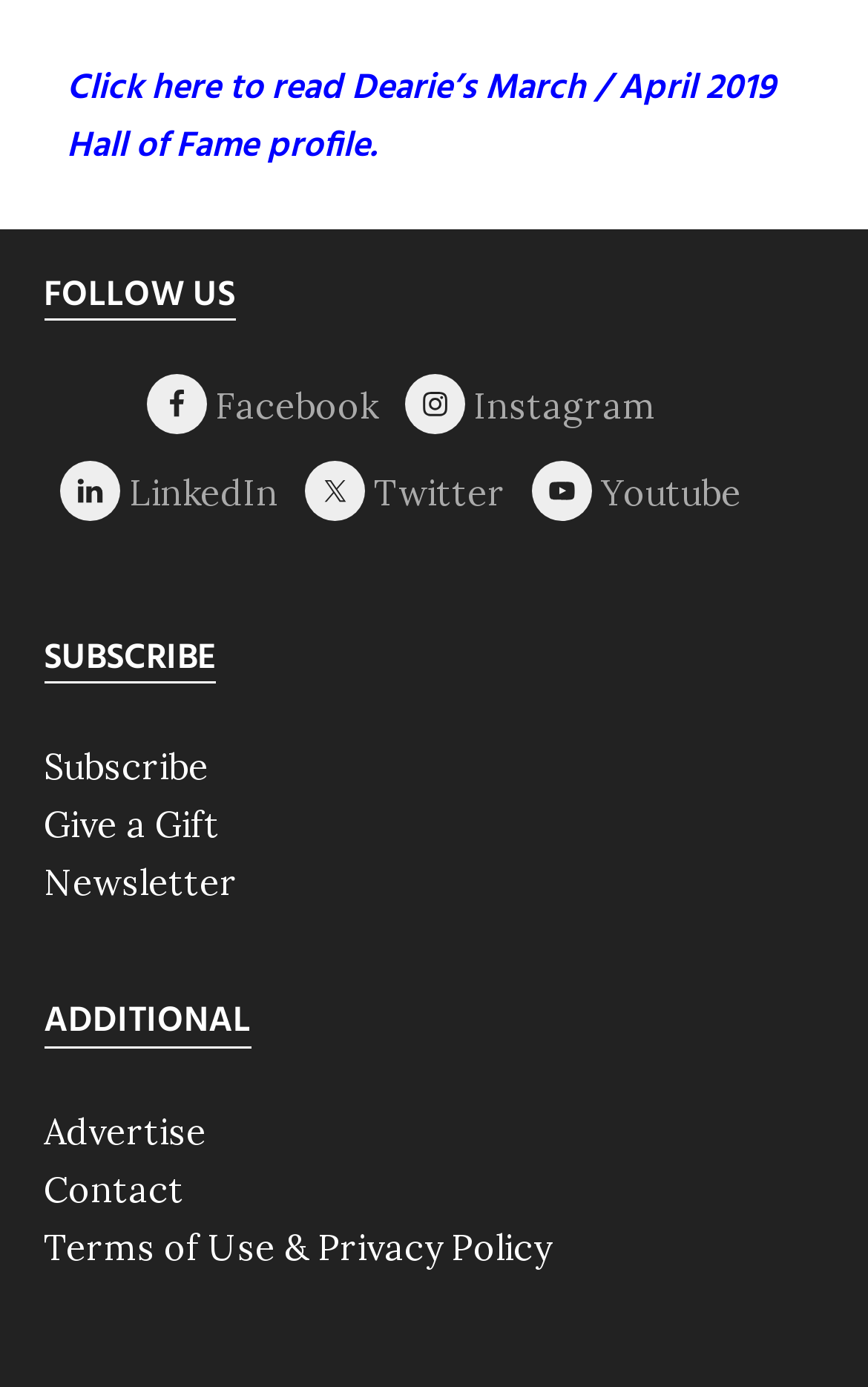Respond to the question with just a single word or phrase: 
How many social media platforms are listed?

5